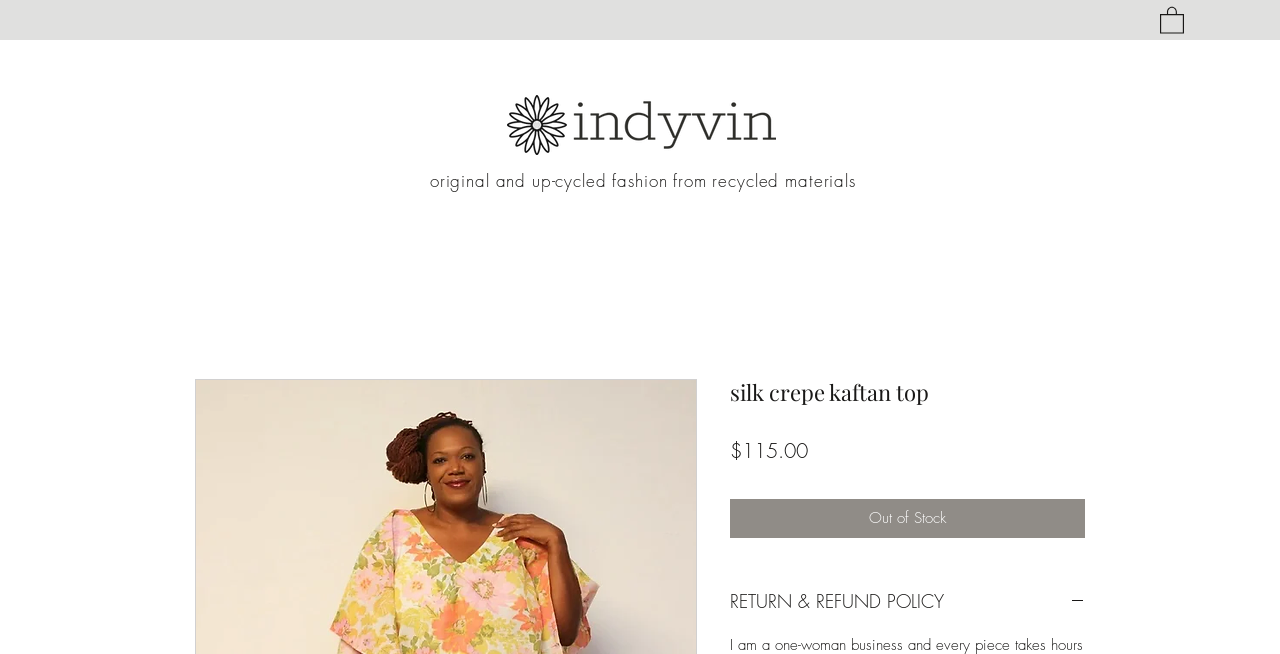What is the purpose of the 'RETURN & REFUND POLICY' button?
Examine the image and provide an in-depth answer to the question.

I inferred the purpose of the 'RETURN & REFUND POLICY' button by looking at its label and the fact that it is an expandable button, which suggests that it allows users to view the return and refund policy of the website.